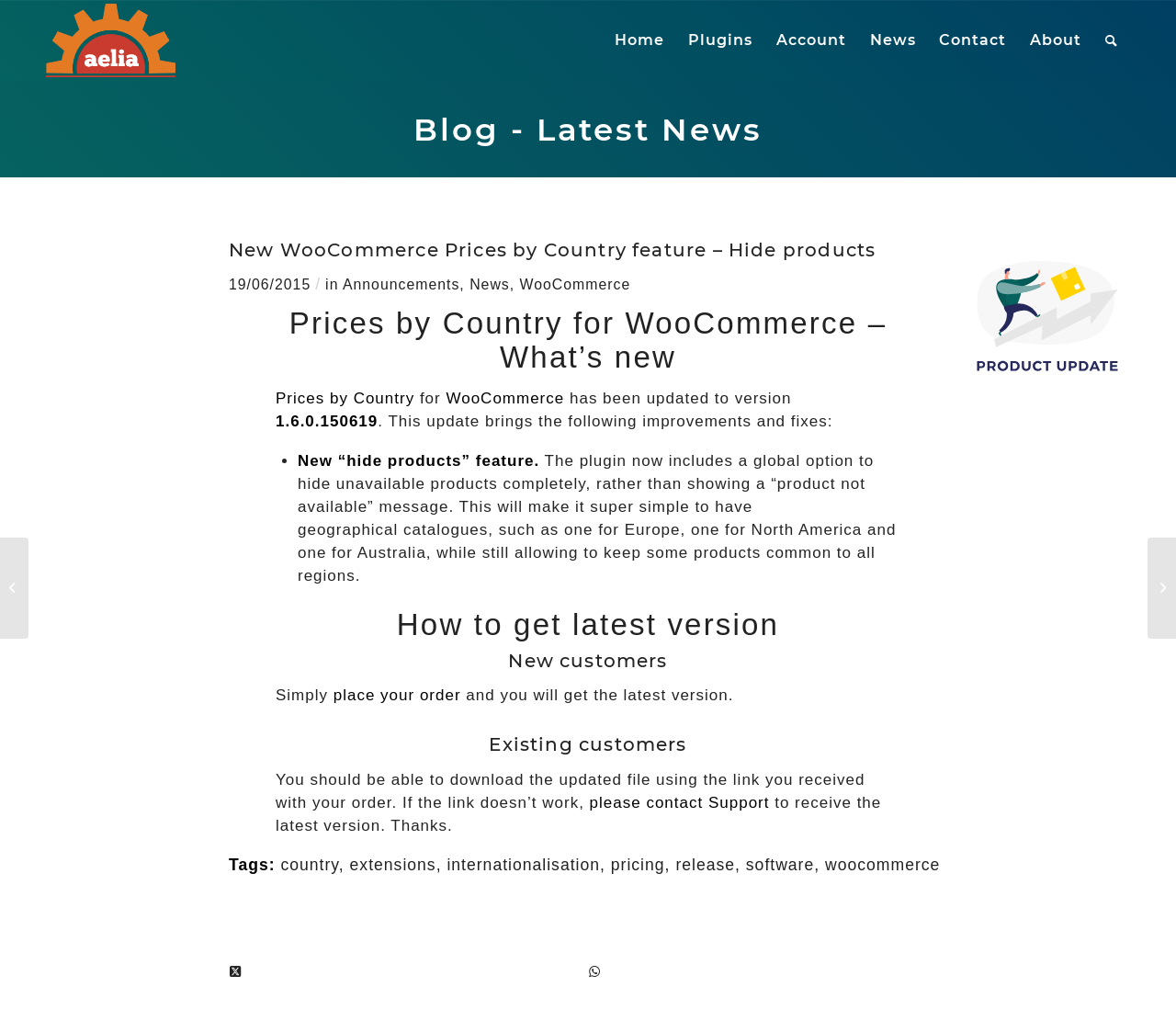Locate the UI element described by WooCommerce Currency Switcher 3.7.2.150630 in the provided webpage screenshot. Return the bounding box coordinates in the format (top-left x, top-left y, bottom-right x, bottom-right y), ensuring all values are between 0 and 1.

[0.976, 0.527, 1.0, 0.626]